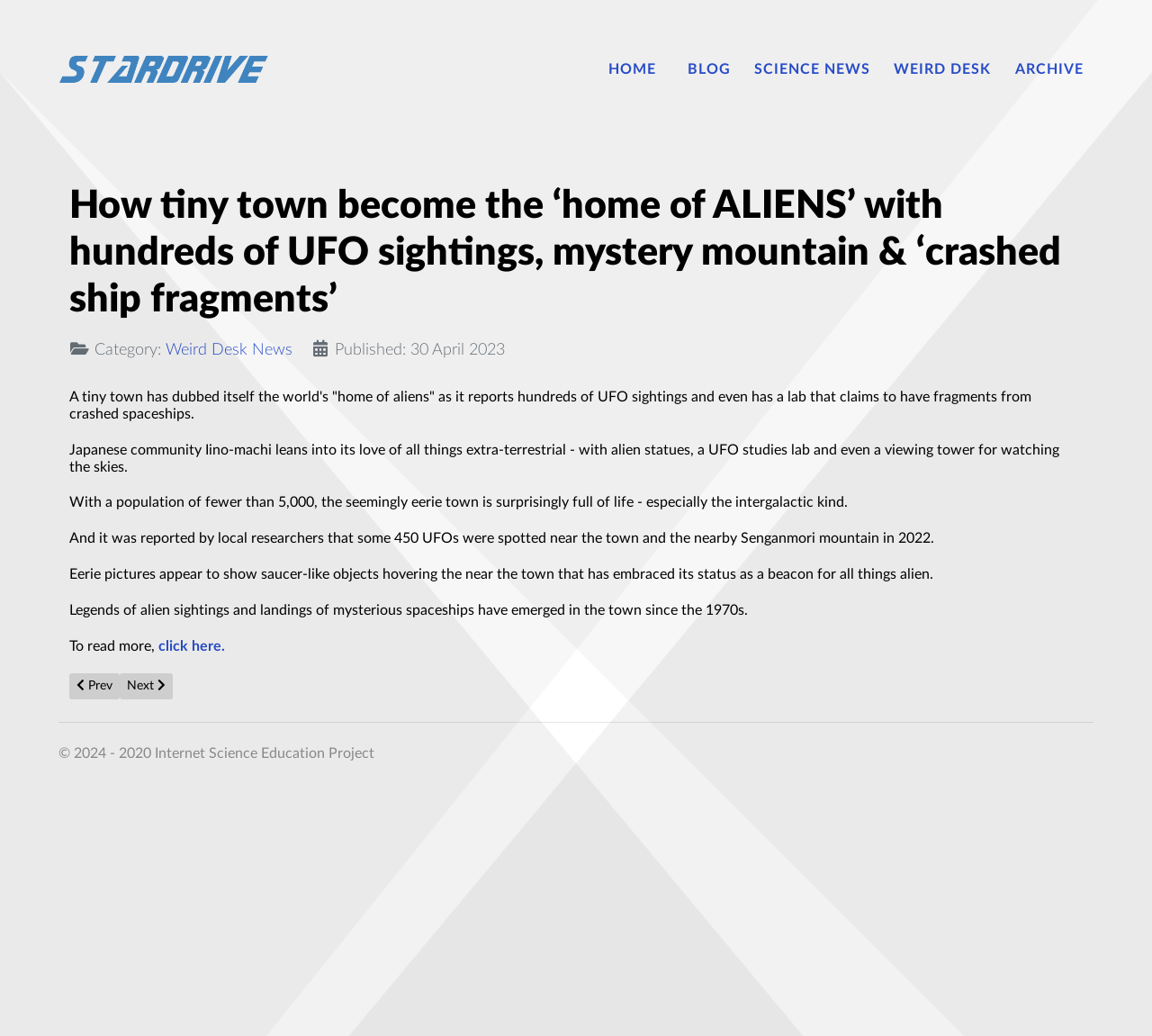Using the information in the image, give a comprehensive answer to the question: 
What is the name of the mountain mentioned in the article?

The answer can be found in the fifth paragraph of the article, where it is mentioned that 'it was reported by local researchers that some 450 UFOs were spotted near the town and the nearby Senganmori mountain in 2022'.